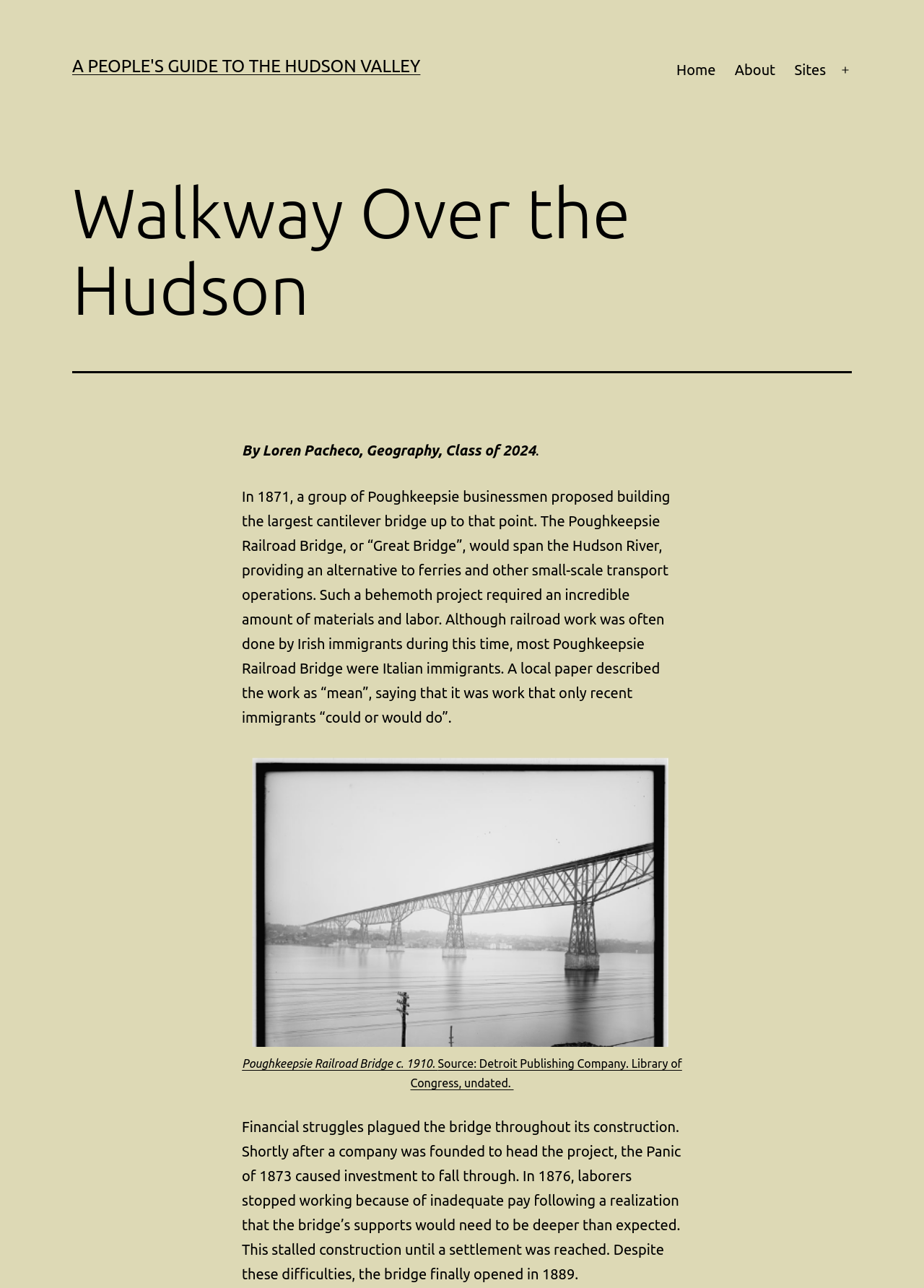Please reply with a single word or brief phrase to the question: 
Who wrote the article?

Loren Pacheco